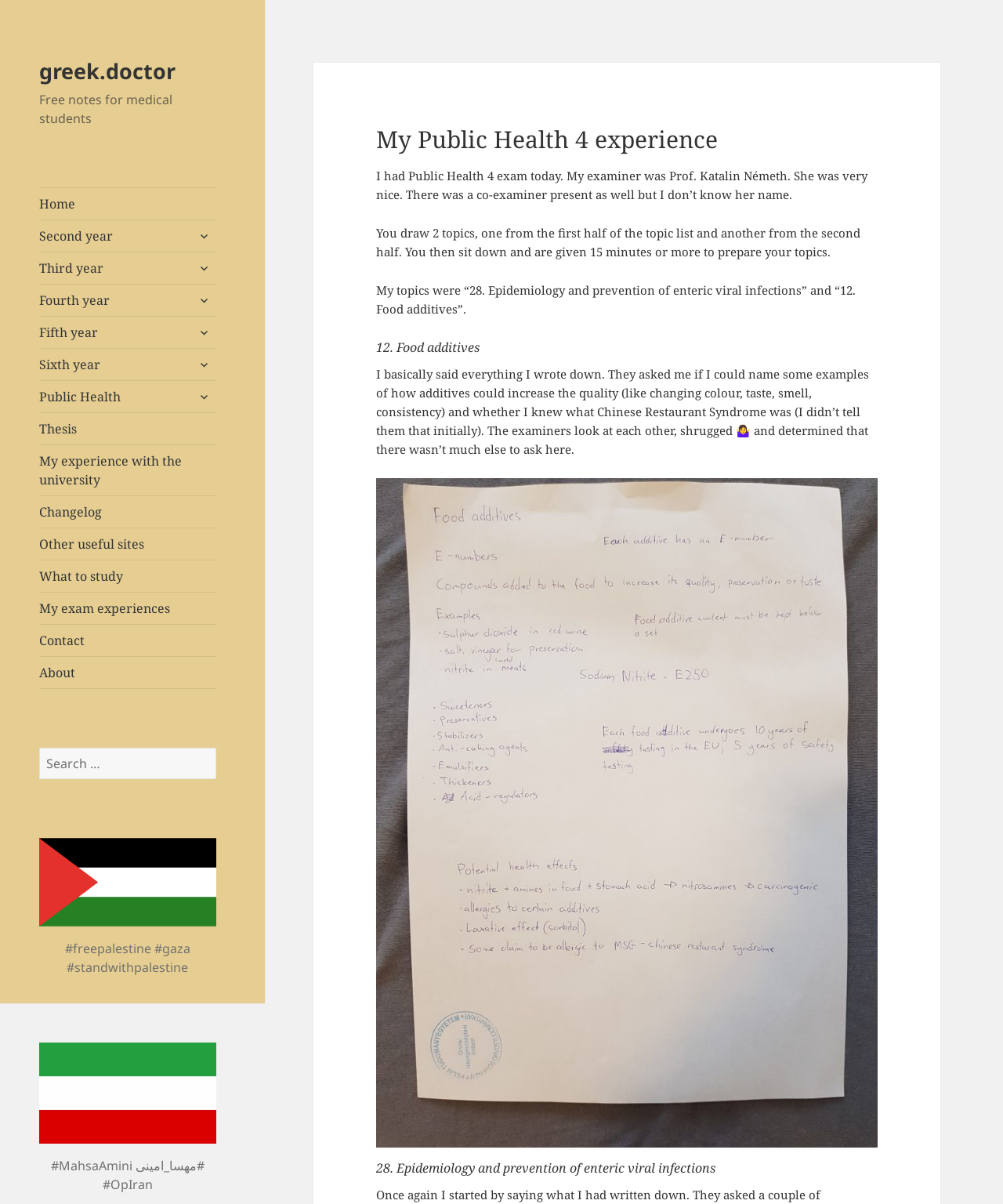Identify the bounding box for the UI element described as: "Second year". The coordinates should be four float numbers between 0 and 1, i.e., [left, top, right, bottom].

[0.039, 0.183, 0.215, 0.209]